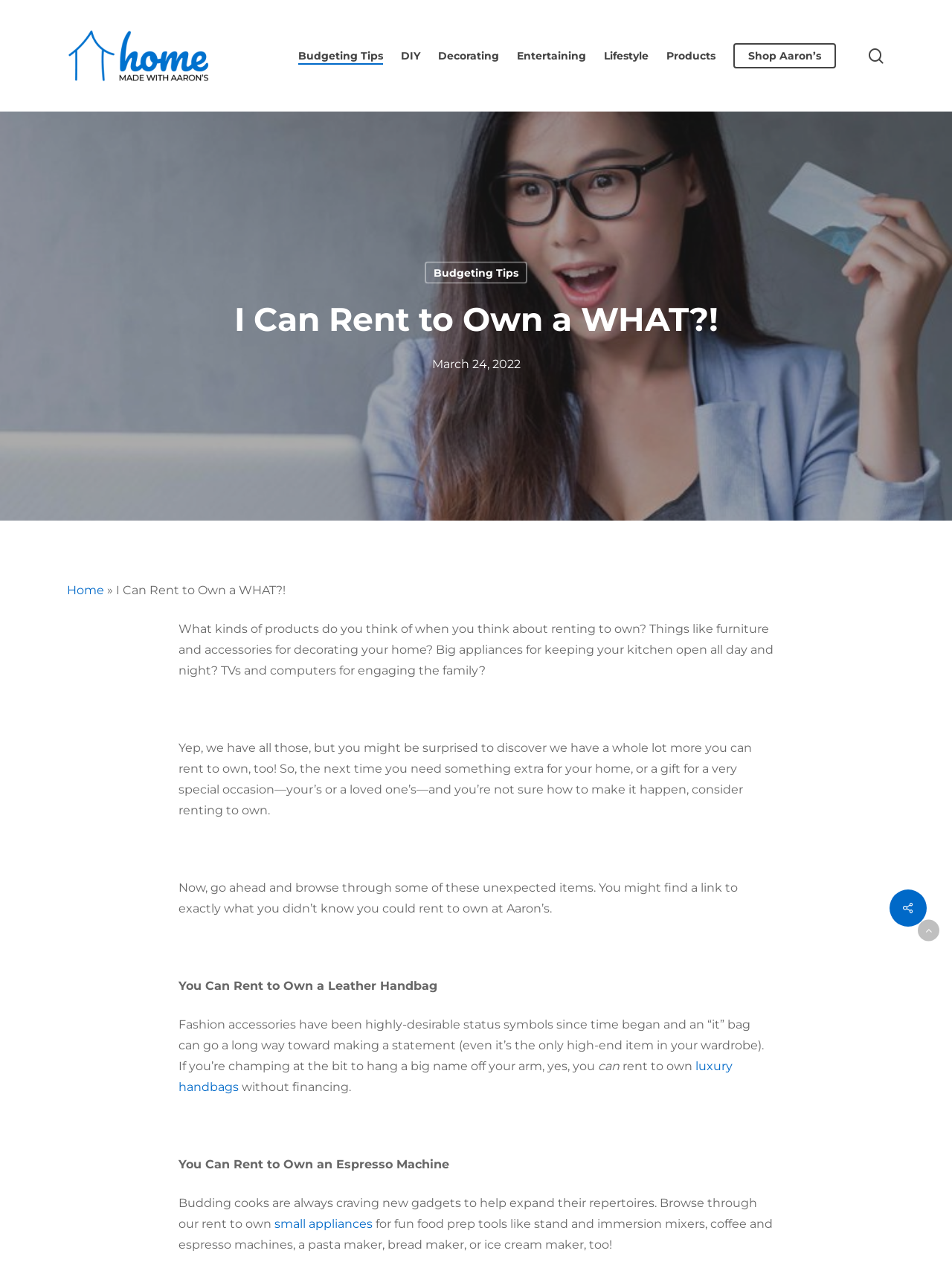Determine the bounding box coordinates for the clickable element required to fulfill the instruction: "Read the Business article". Provide the coordinates as four float numbers between 0 and 1, i.e., [left, top, right, bottom].

None